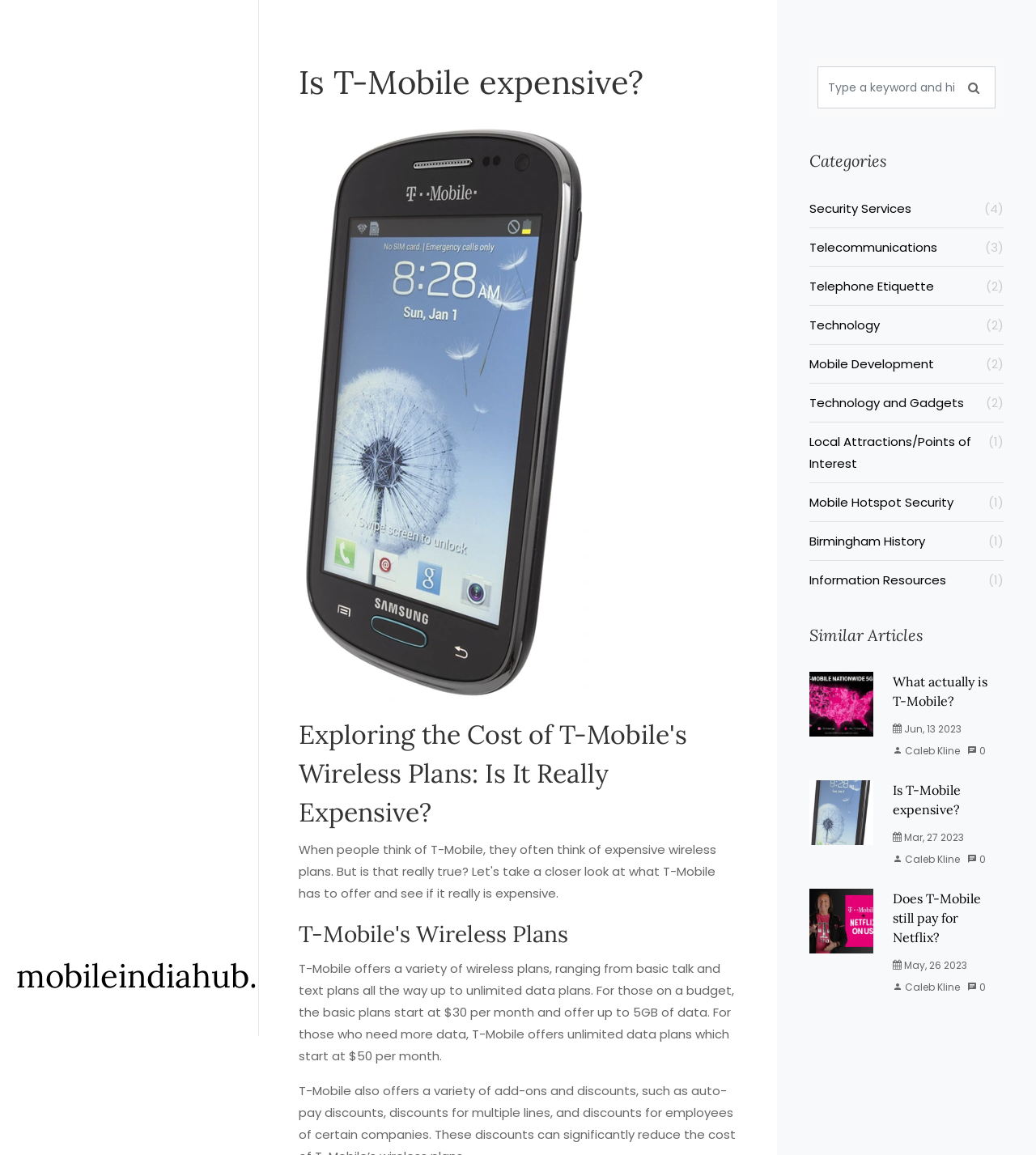Pinpoint the bounding box coordinates of the element that must be clicked to accomplish the following instruction: "Search for a keyword". The coordinates should be in the format of four float numbers between 0 and 1, i.e., [left, top, right, bottom].

[0.789, 0.057, 0.961, 0.094]